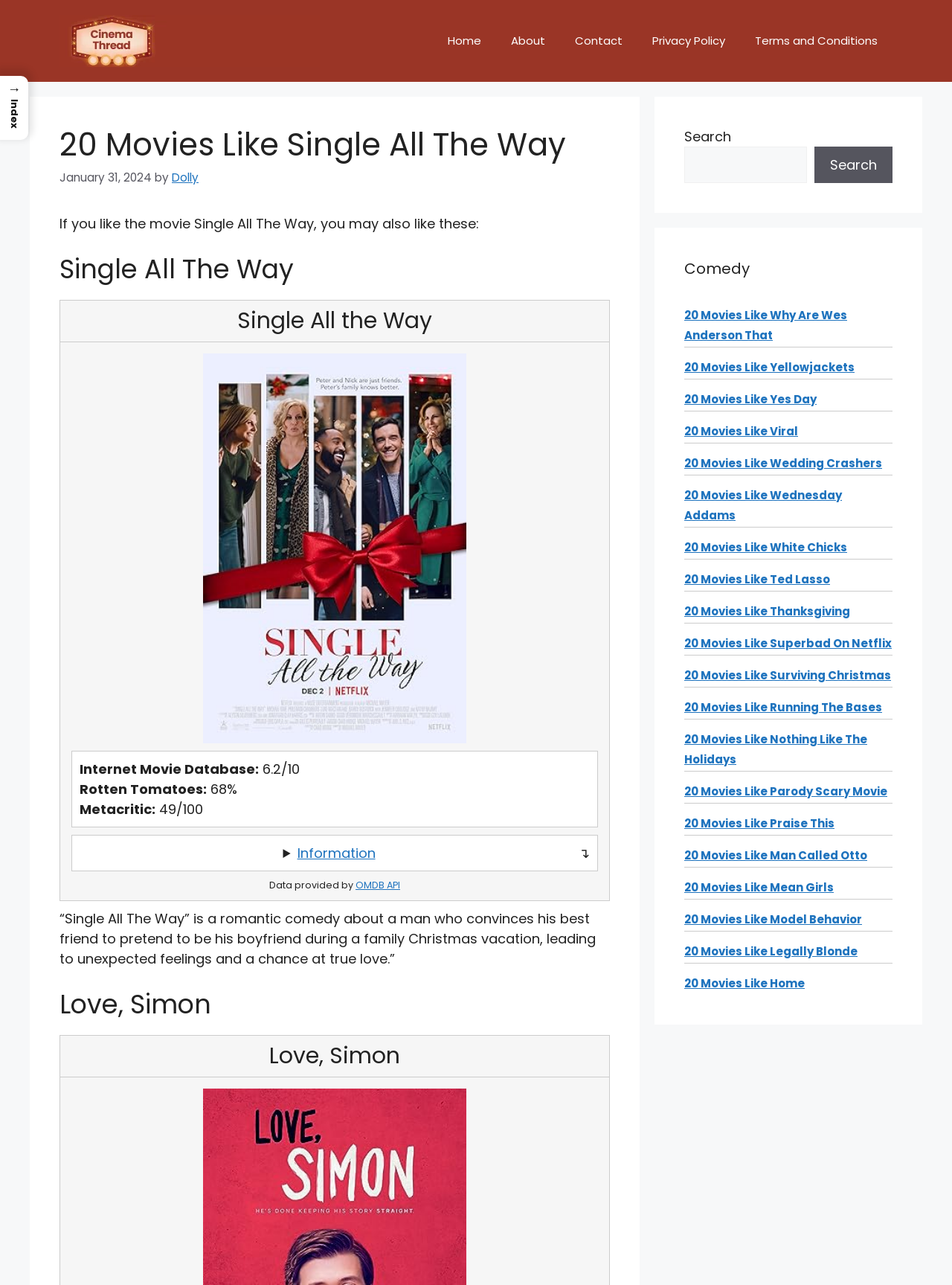Locate the primary heading on the webpage and return its text.

20 Movies Like Single All The Way